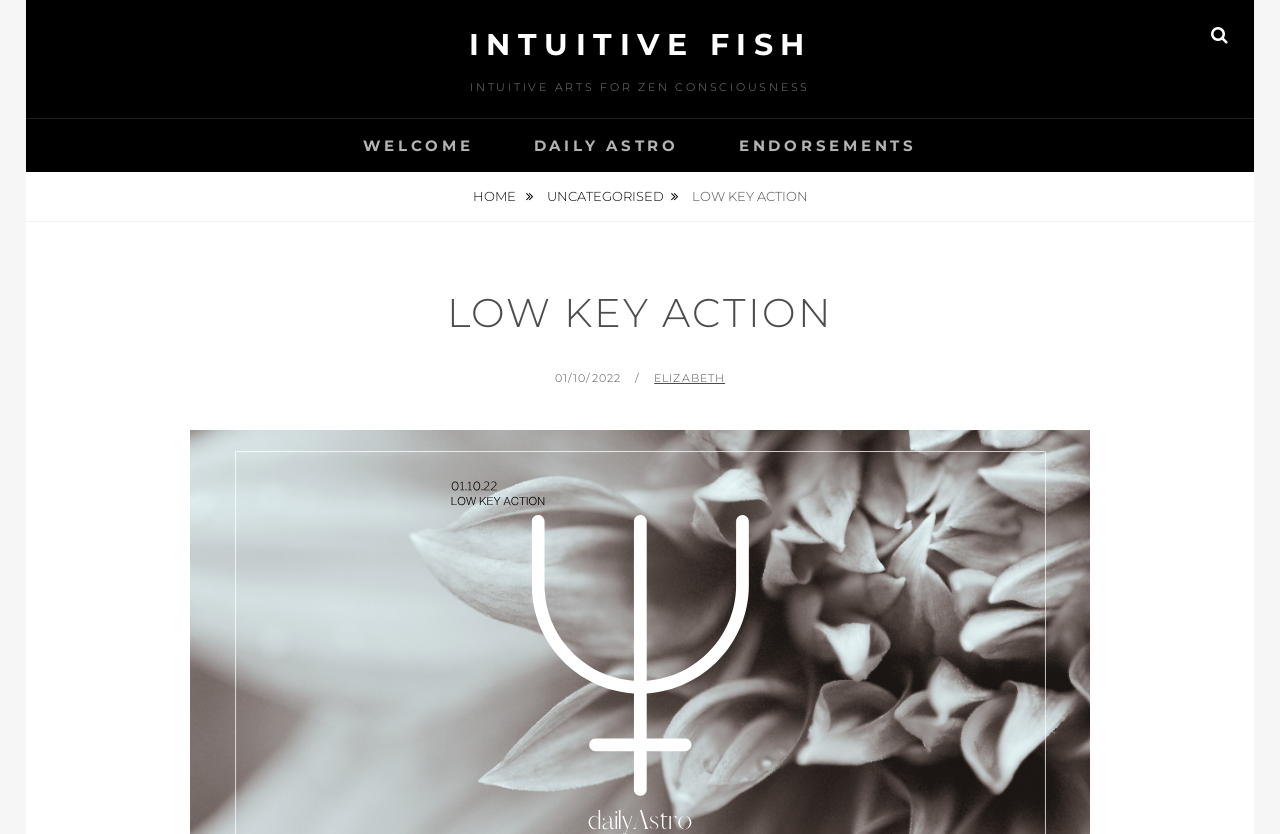When was the article posted?
Based on the screenshot, provide a one-word or short-phrase response.

01/10/2022